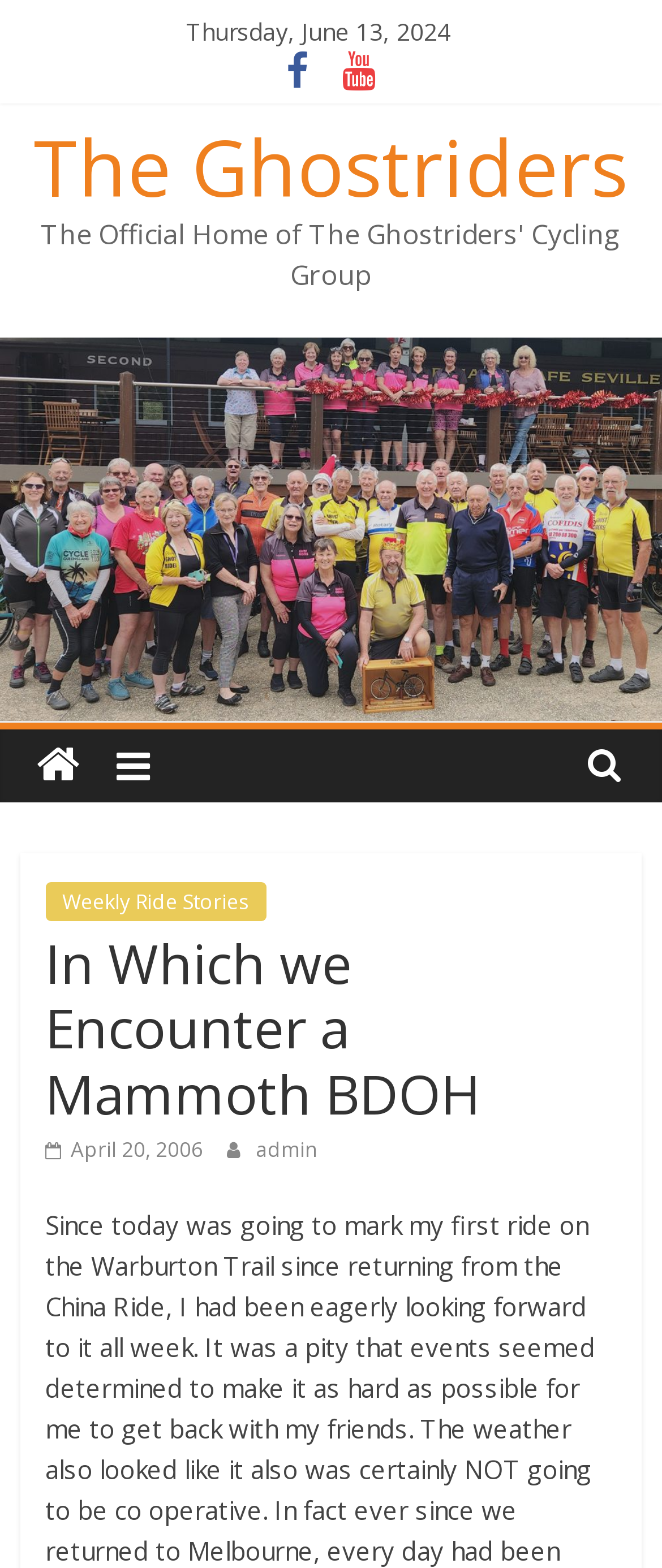Provide the bounding box coordinates of the UI element this sentence describes: "April 20, 2006August 13, 2012".

[0.068, 0.724, 0.307, 0.742]